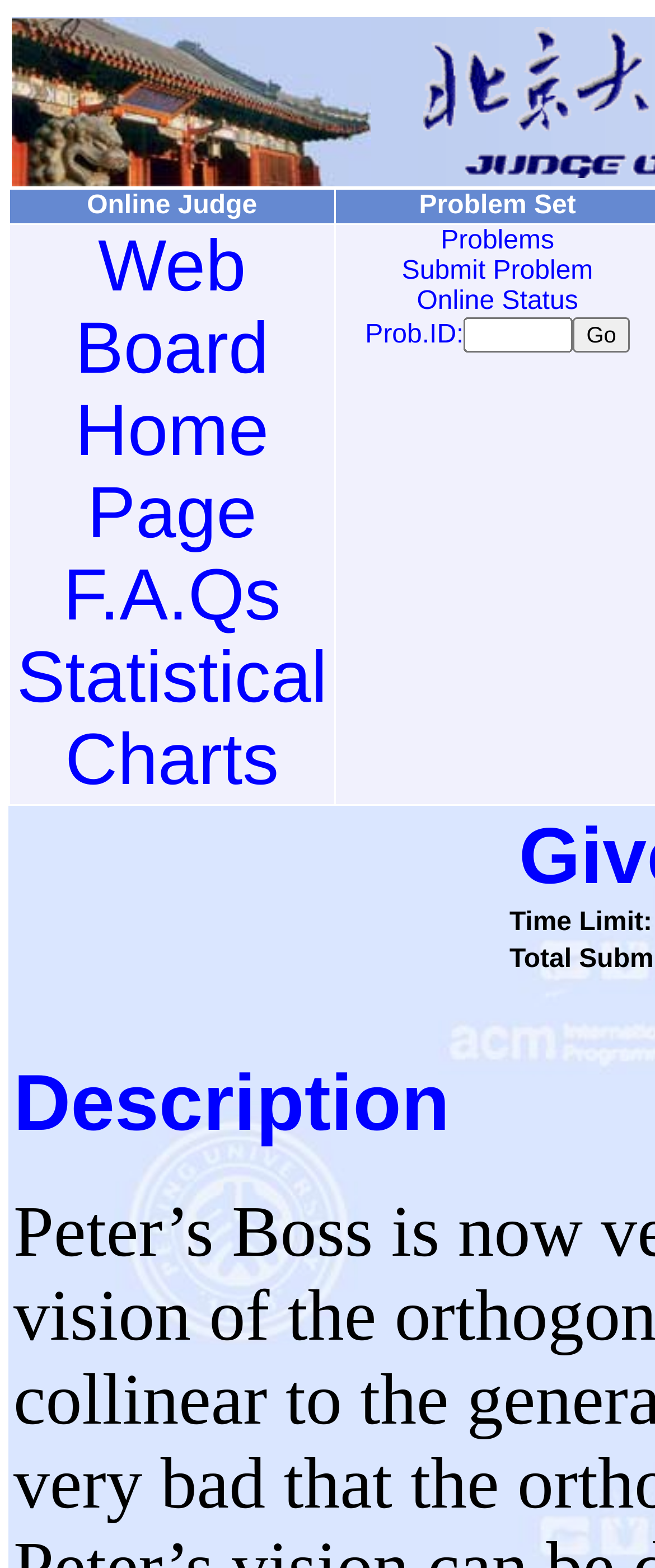Please find the bounding box coordinates of the element that must be clicked to perform the given instruction: "Enter a problem ID". The coordinates should be four float numbers from 0 to 1, i.e., [left, top, right, bottom].

[0.708, 0.202, 0.875, 0.225]